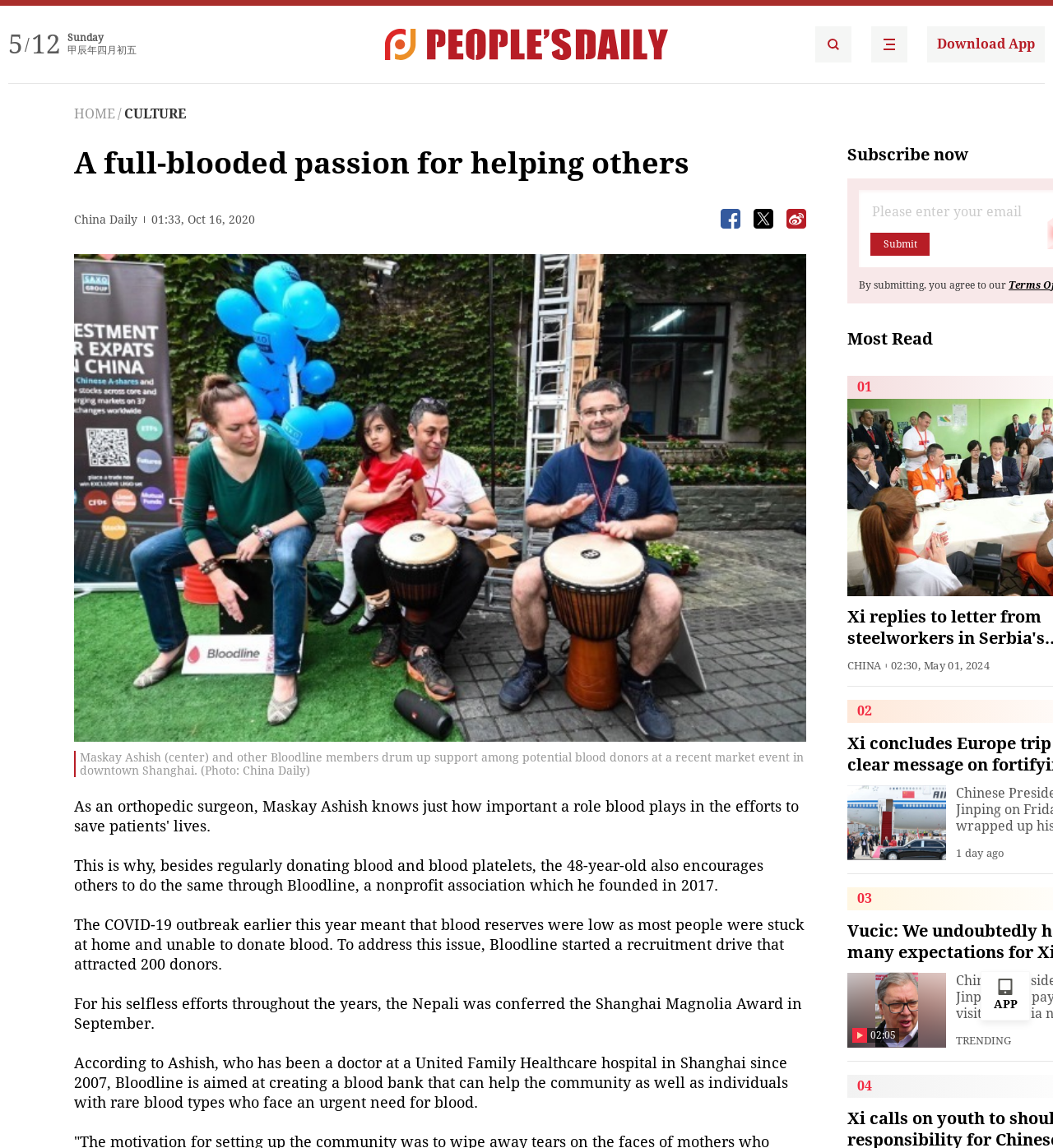Answer this question in one word or a short phrase: What is the name of the nonprofit association founded by Maskay Ashish?

Bloodline